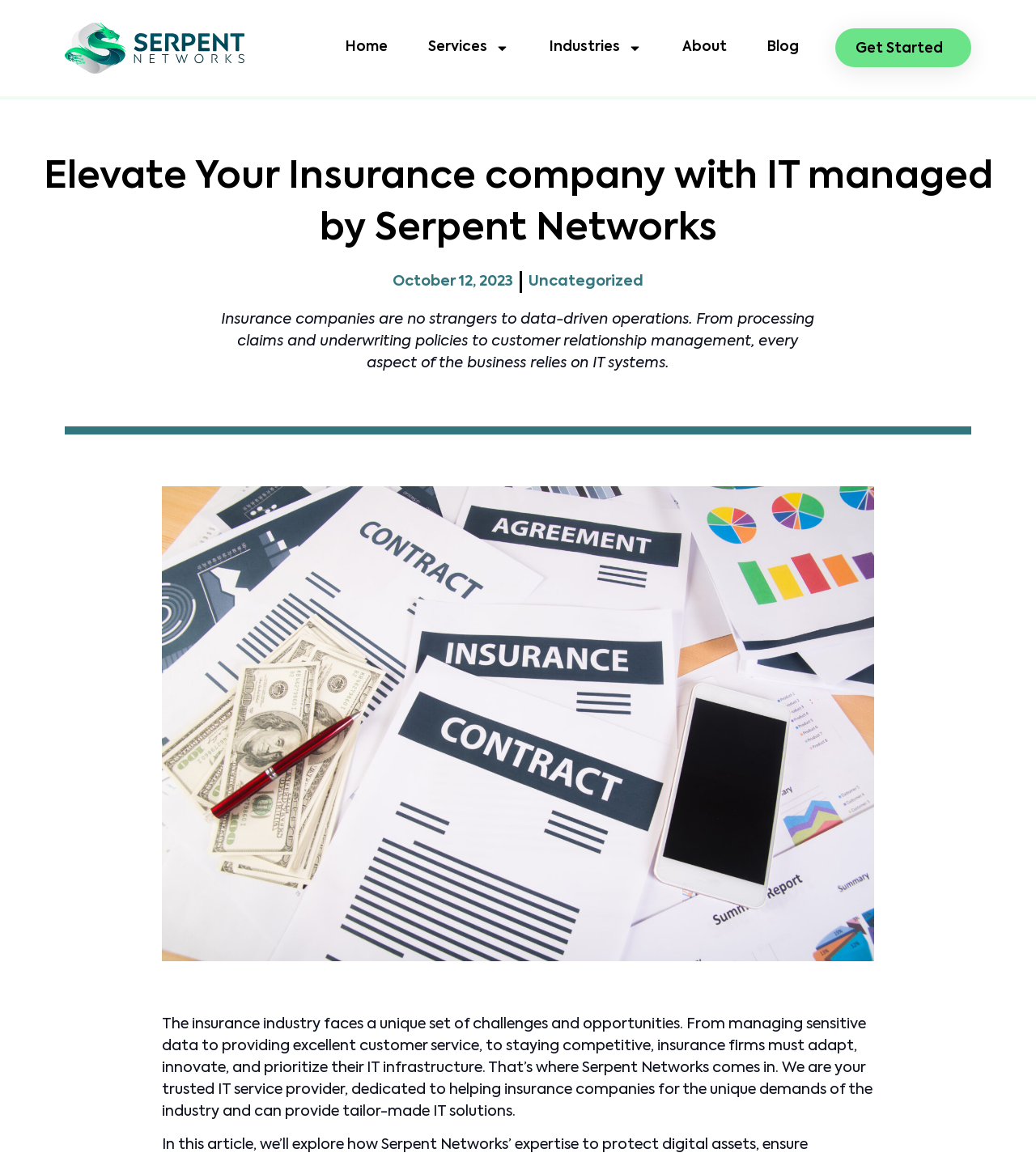Please provide a comprehensive answer to the question below using the information from the image: How many images are there in the main navigation?

I examined the main navigation links and found two image elements, one next to 'Services' and one next to 'Industries', so there are 2 images in the main navigation.